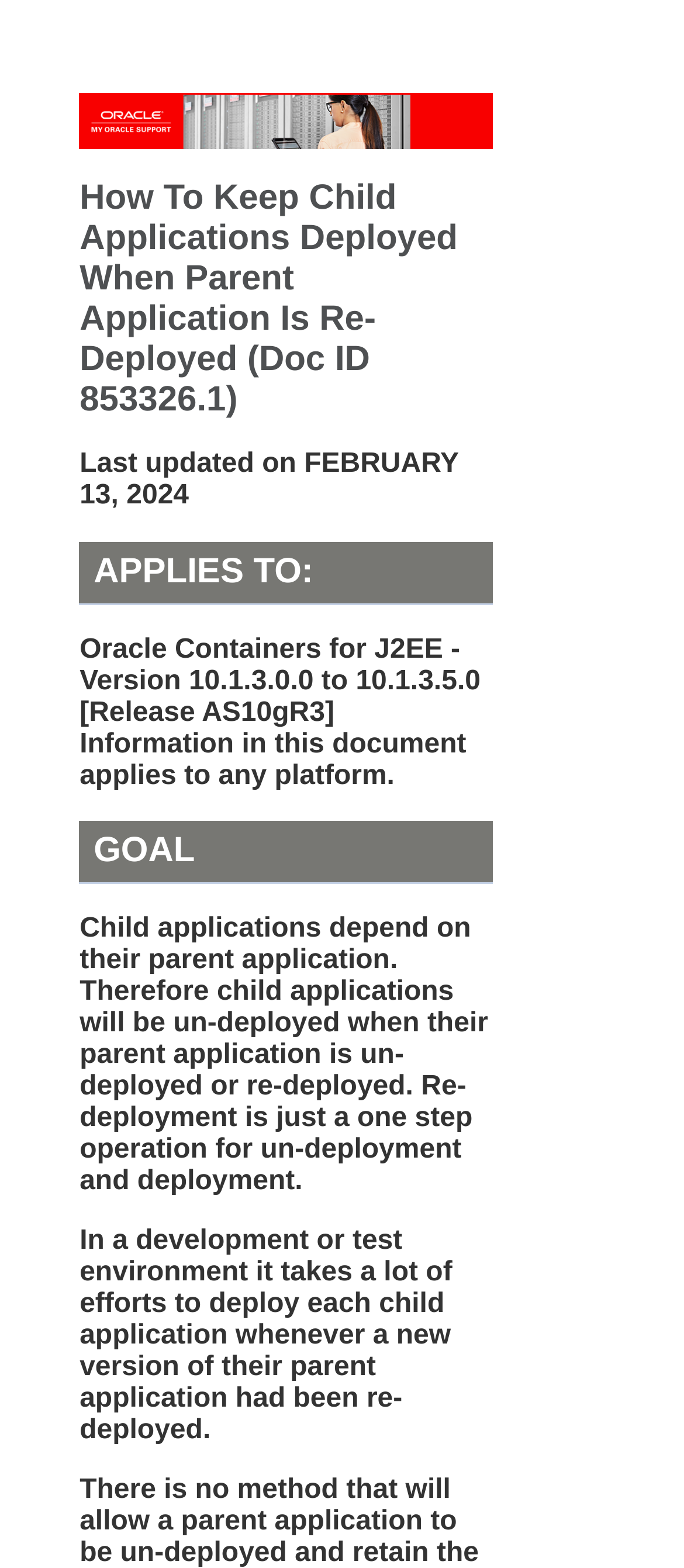What is the environment where this document applies?
Please answer the question with as much detail and depth as you can.

I found the answer by reading the StaticText element with the text 'Information in this document applies to any platform.' which is a child of the Root Element.